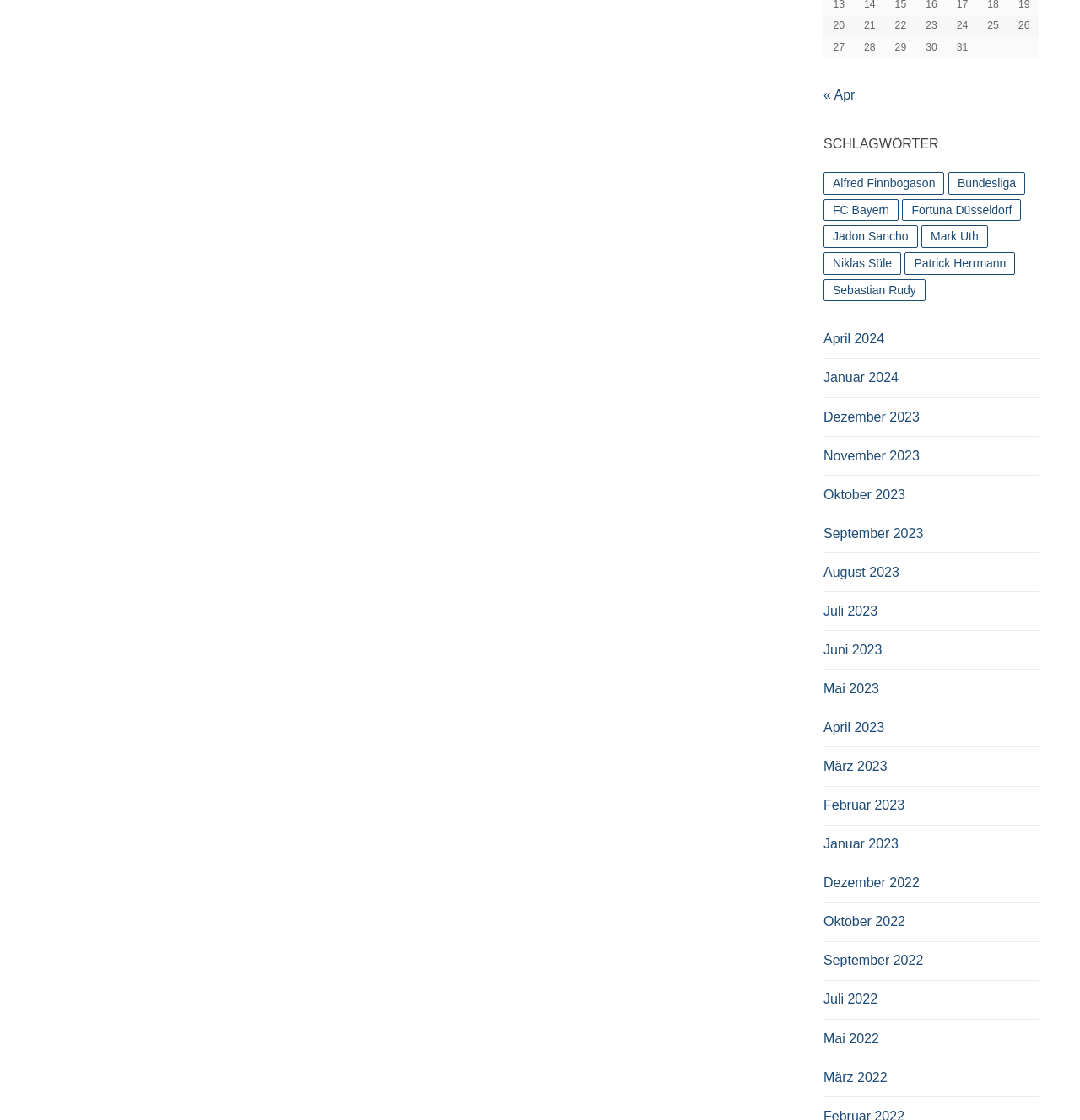Find the bounding box of the web element that fits this description: "Bundesliga".

[0.878, 0.154, 0.949, 0.174]